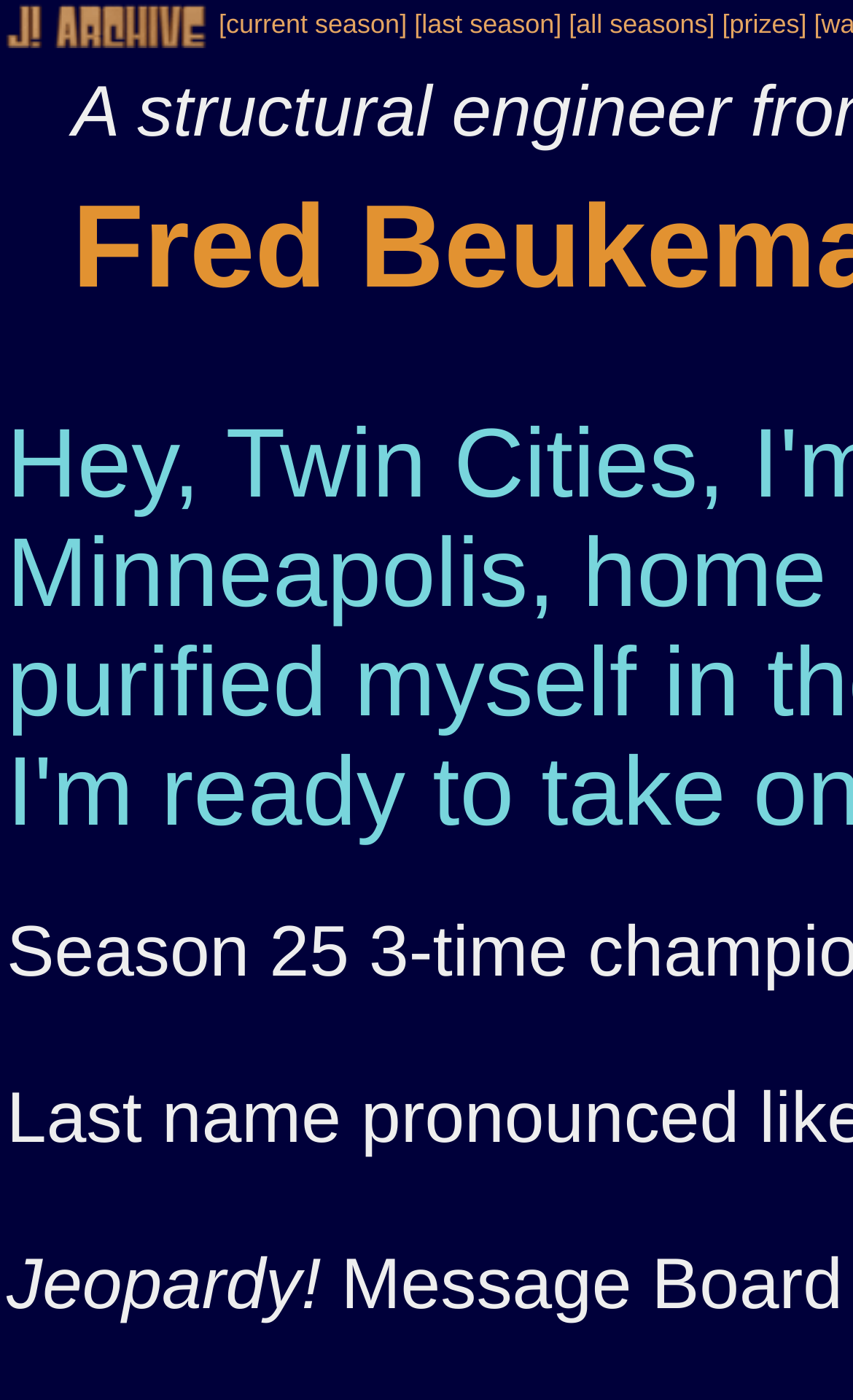Find the UI element described as: "[current season]" and predict its bounding box coordinates. Ensure the coordinates are four float numbers between 0 and 1, [left, top, right, bottom].

[0.256, 0.006, 0.477, 0.028]